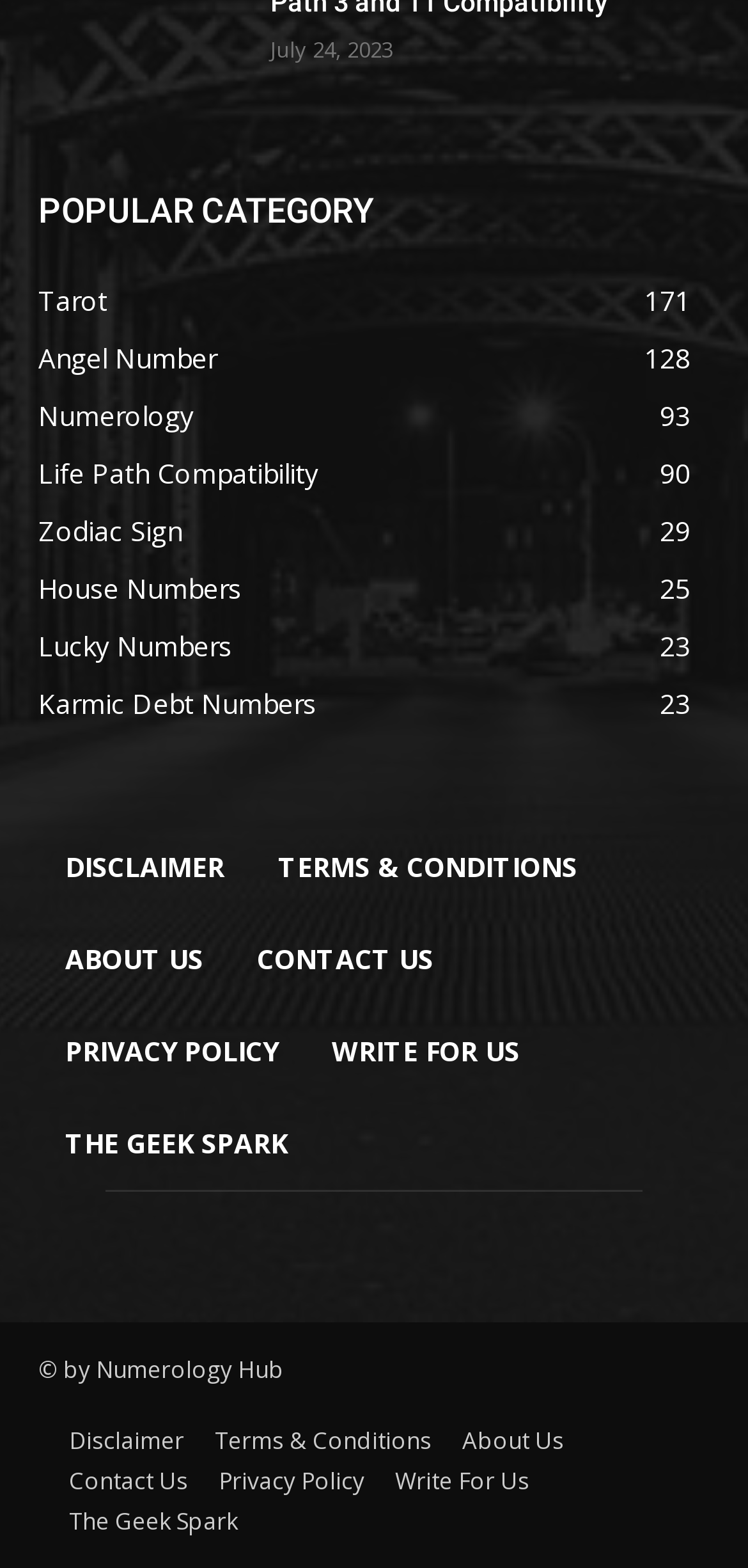Please identify the bounding box coordinates of the element's region that needs to be clicked to fulfill the following instruction: "View popular categories". The bounding box coordinates should consist of four float numbers between 0 and 1, i.e., [left, top, right, bottom].

None